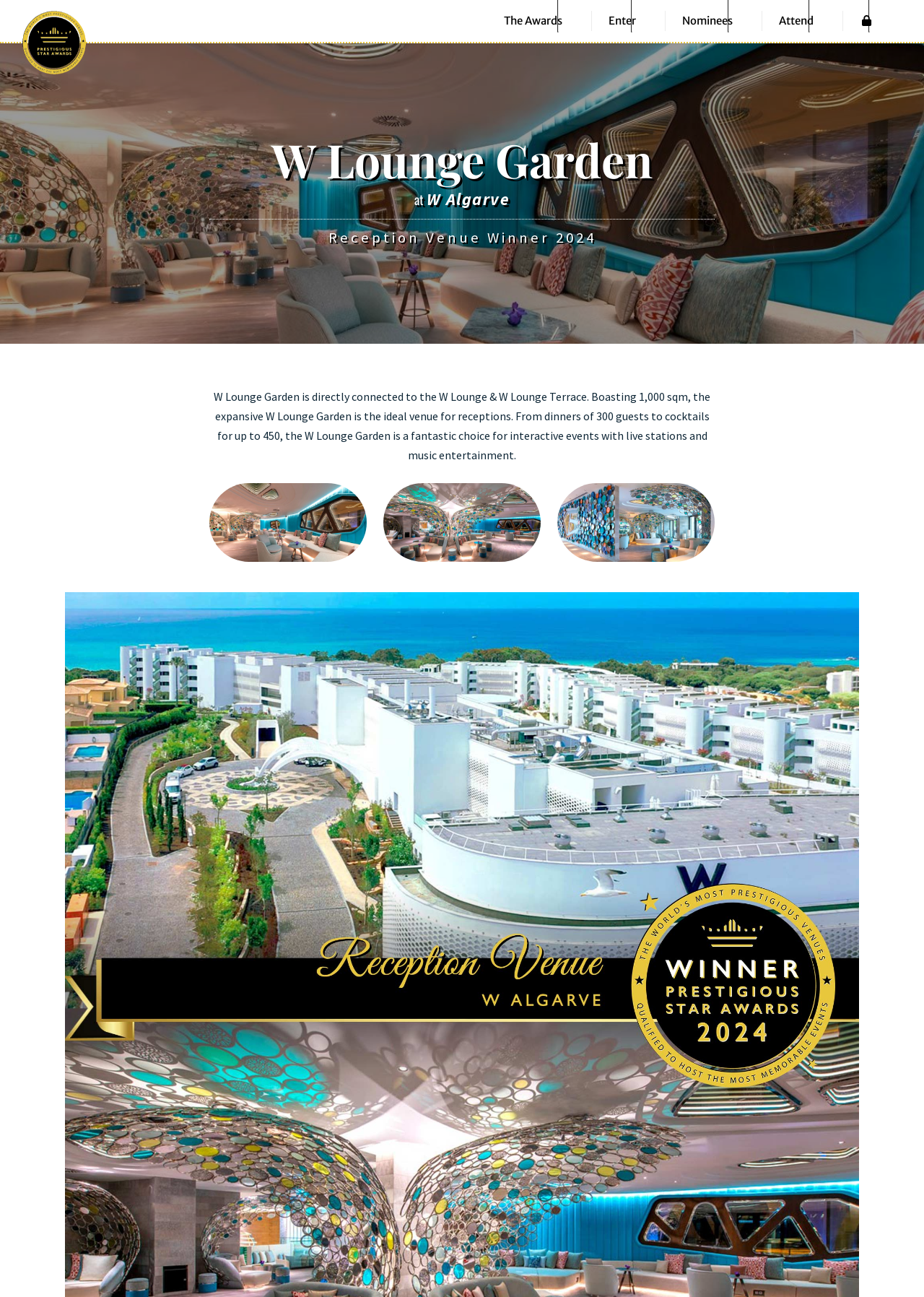Locate the bounding box coordinates of the clickable part needed for the task: "Explore W Lounge 3".

[0.227, 0.373, 0.397, 0.433]